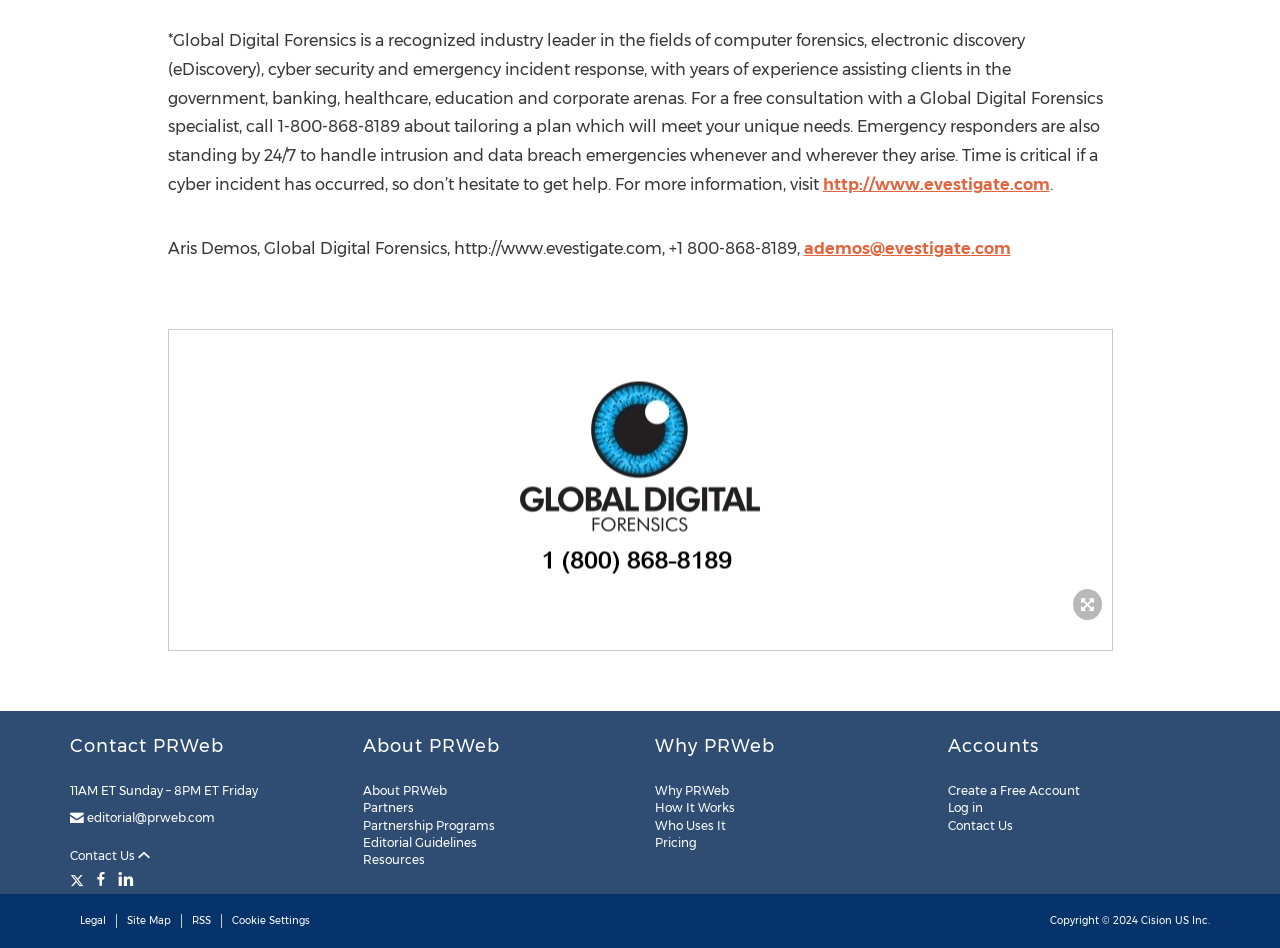Please find the bounding box coordinates of the element that you should click to achieve the following instruction: "Contact PRWeb". The coordinates should be presented as four float numbers between 0 and 1: [left, top, right, bottom].

[0.055, 0.776, 0.26, 0.799]